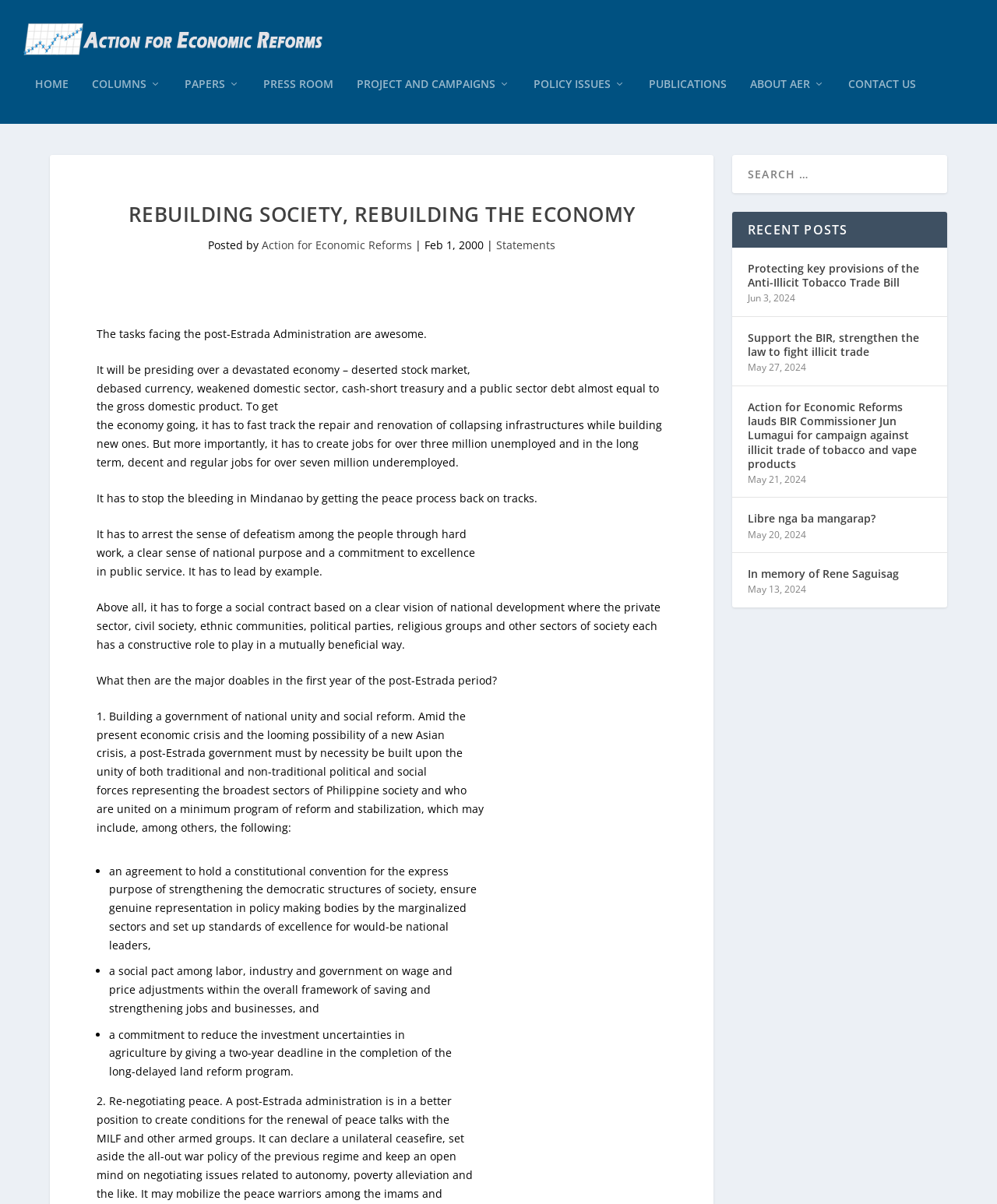Locate the bounding box coordinates of the element to click to perform the following action: 'Toggle the table of content'. The coordinates should be given as four float values between 0 and 1, in the form of [left, top, right, bottom].

None